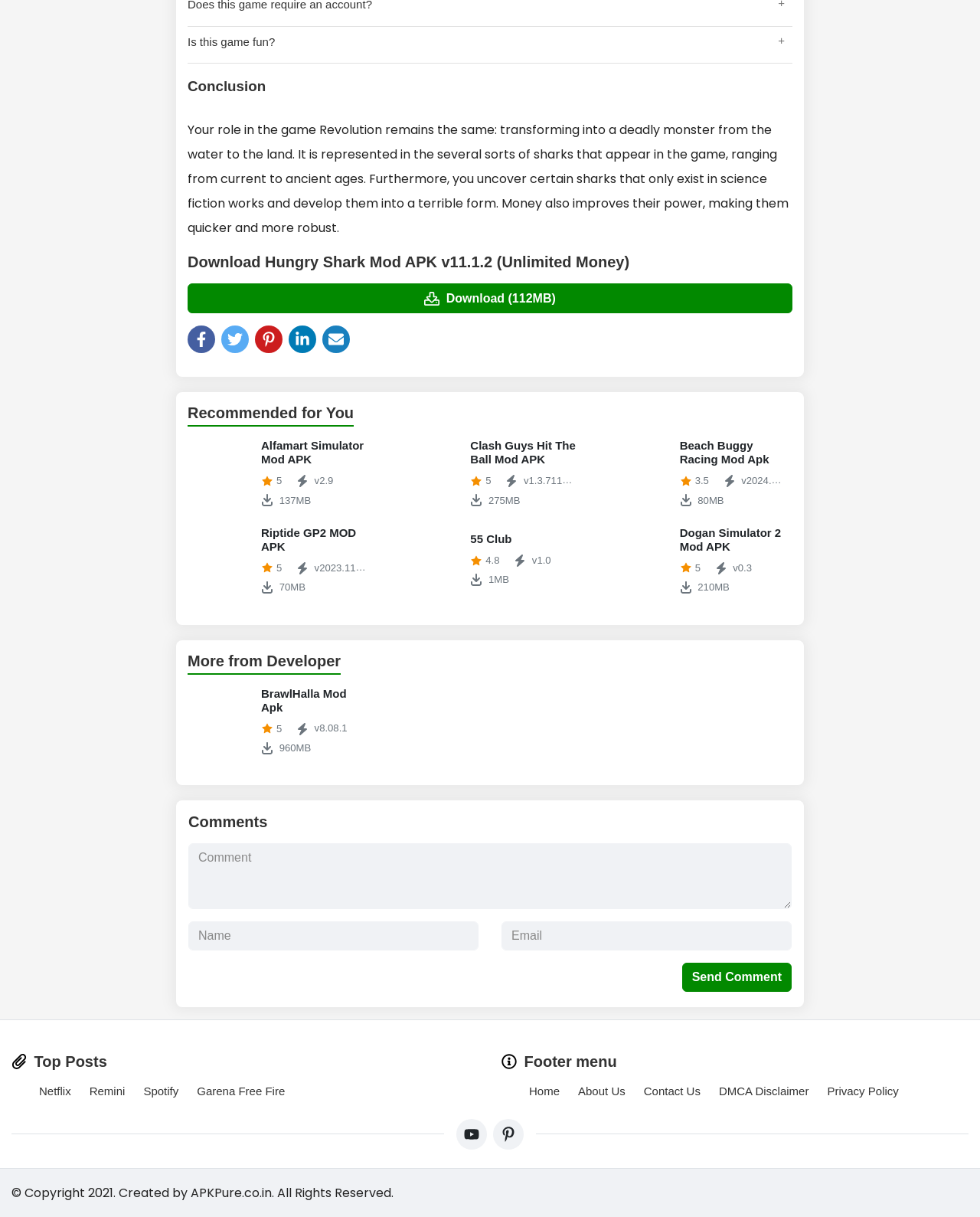What is the purpose of the comment section?
Please interpret the details in the image and answer the question thoroughly.

The presence of a textbox labeled 'Comment' and a button labeled 'Send Comment' suggests that the purpose of the comment section is to allow users to leave a comment.